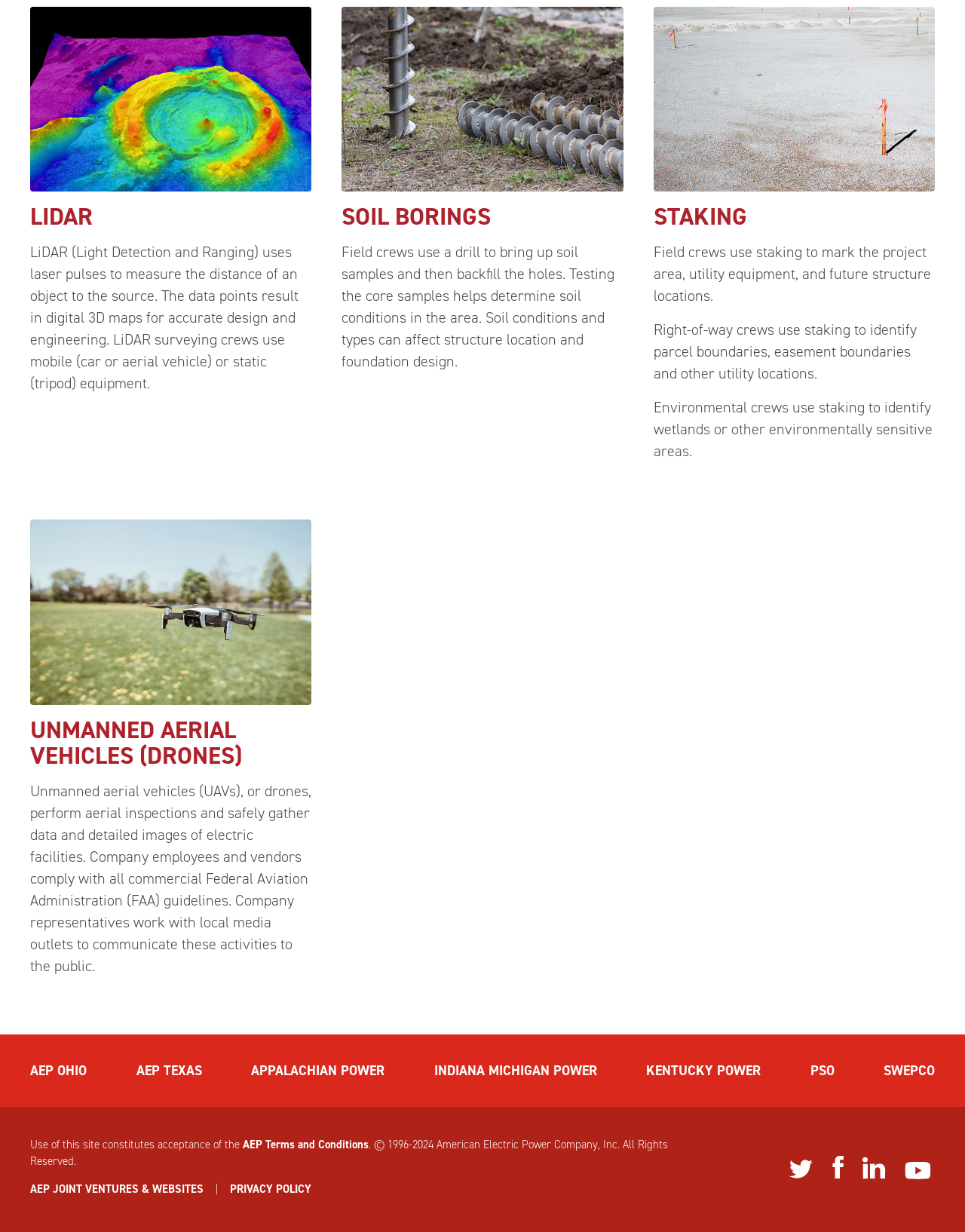With reference to the image, please provide a detailed answer to the following question: What is LiDAR used for?

According to the webpage, LiDAR (Light Detection and Ranging) uses laser pulses to measure the distance of an object to the source, resulting in digital 3D maps for accurate design and engineering.